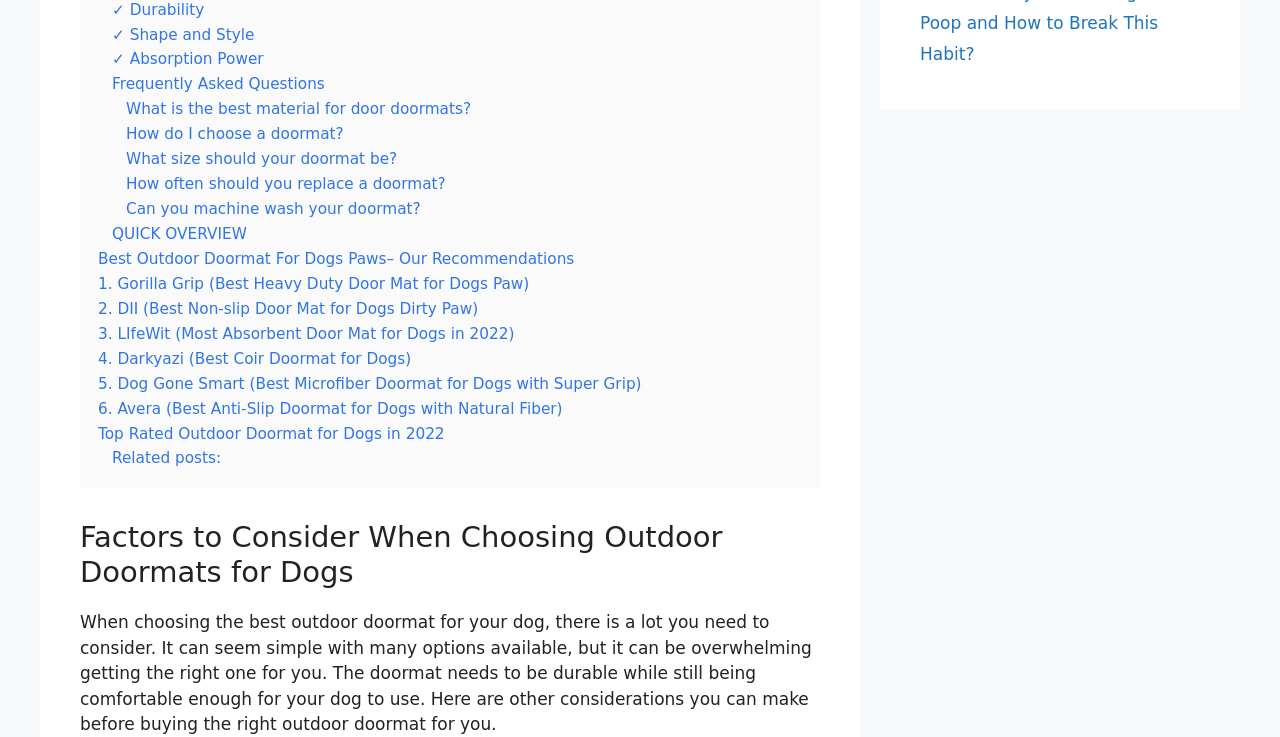Pinpoint the bounding box coordinates of the area that should be clicked to complete the following instruction: "Learn about the top rated outdoor doormat for dogs in 2022". The coordinates must be given as four float numbers between 0 and 1, i.e., [left, top, right, bottom].

[0.077, 0.576, 0.347, 0.6]